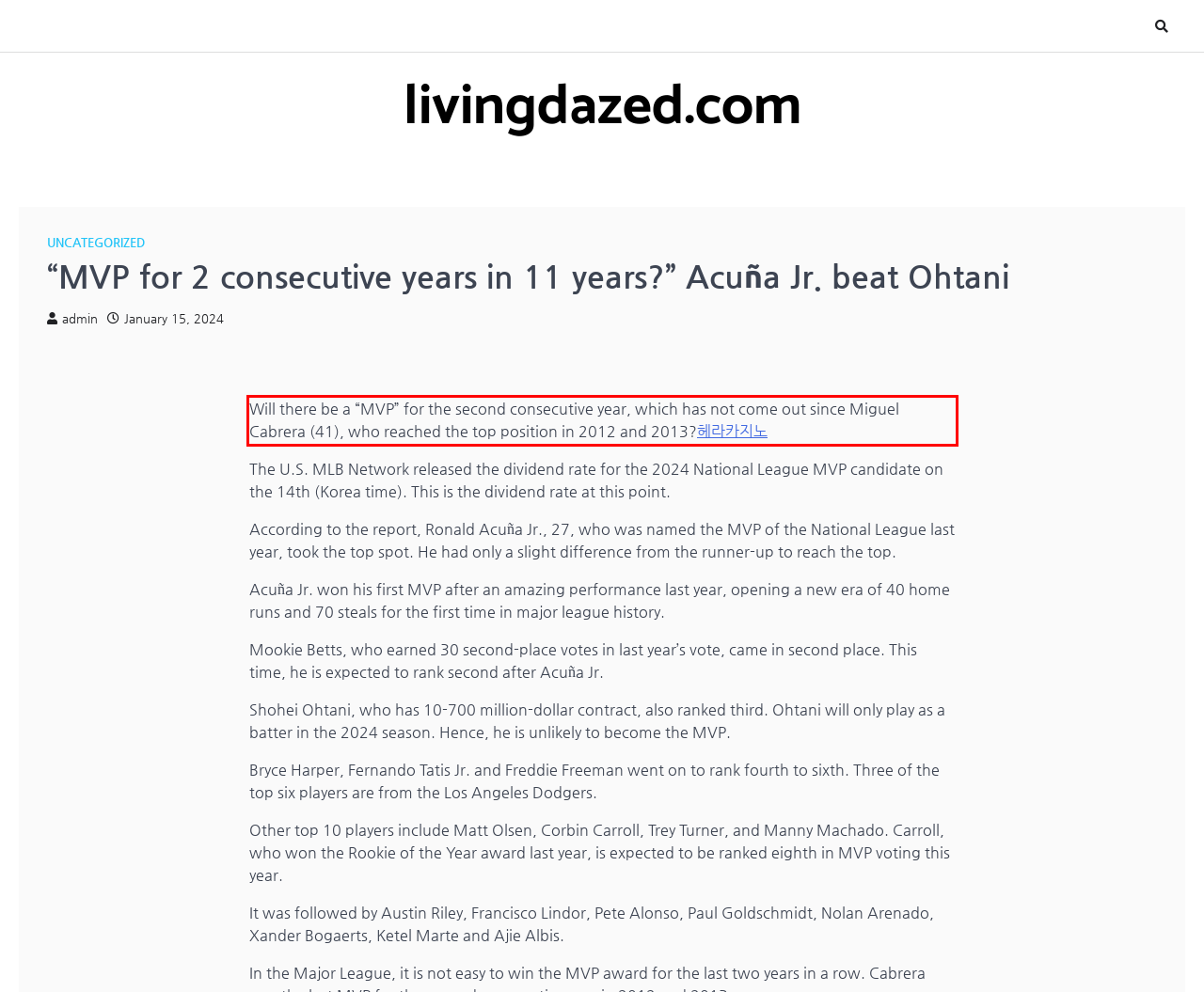Inspect the webpage screenshot that has a red bounding box and use OCR technology to read and display the text inside the red bounding box.

Will there be a “MVP” for the second consecutive year, which has not come out since Miguel Cabrera (41), who reached the top position in 2012 and 2013?헤라카지노